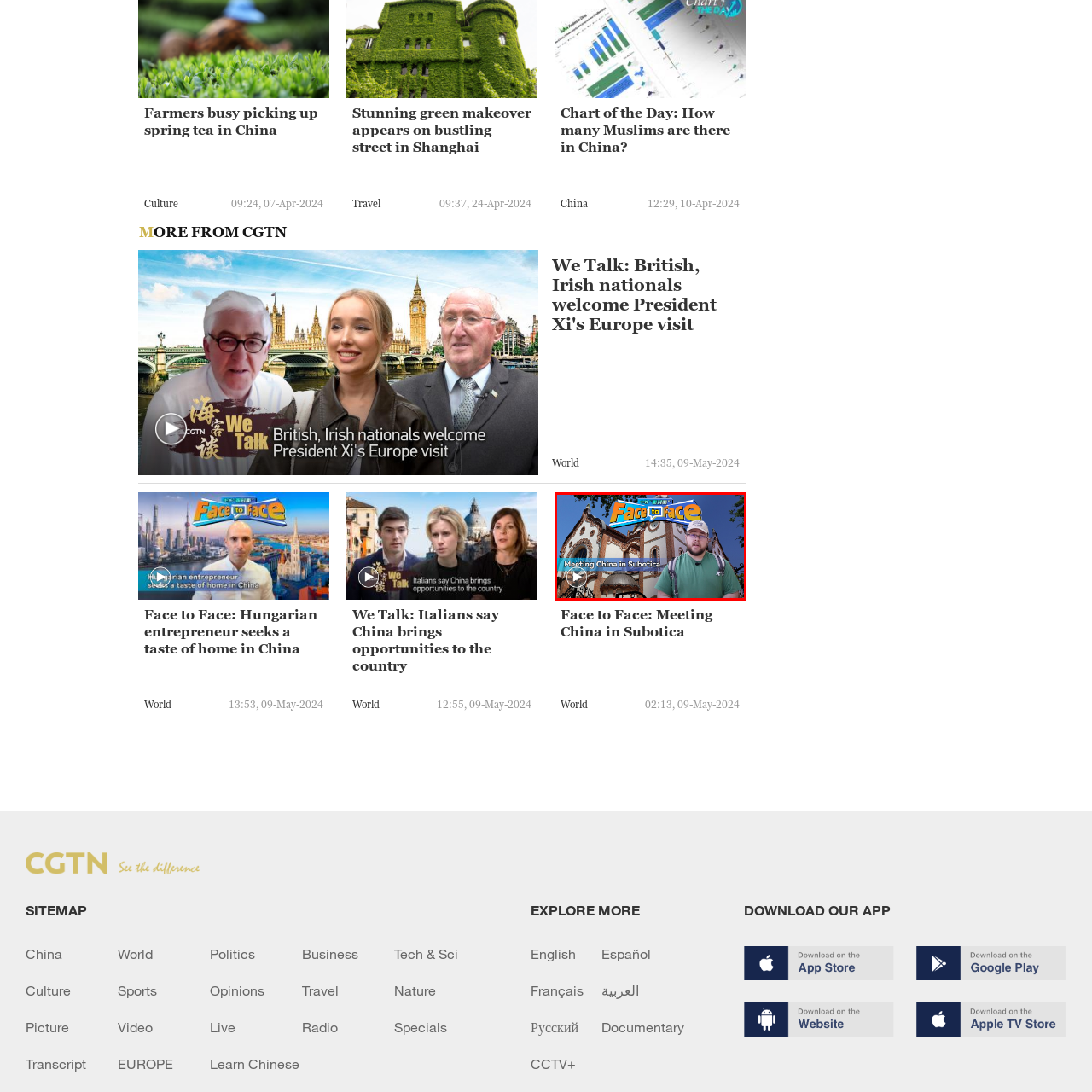Generate a detailed caption for the image that is outlined by the red border.

In this vibrant image, a host presents a segment titled "Meeting China in Subotica" from the show "Face to Face." The backdrop features a stunning architectural structure that showcases intricate details and a blend of classical elements, suggestive of cultural richness. The host, dressed casually with a backpack and cap, stands confidently in the foreground, engaging the audience visually. The image conveys a sense of exploration and connection, underlining the theme of cultural exchange as part of the series, indicating a journey that bridges experiences between China and Subotica.